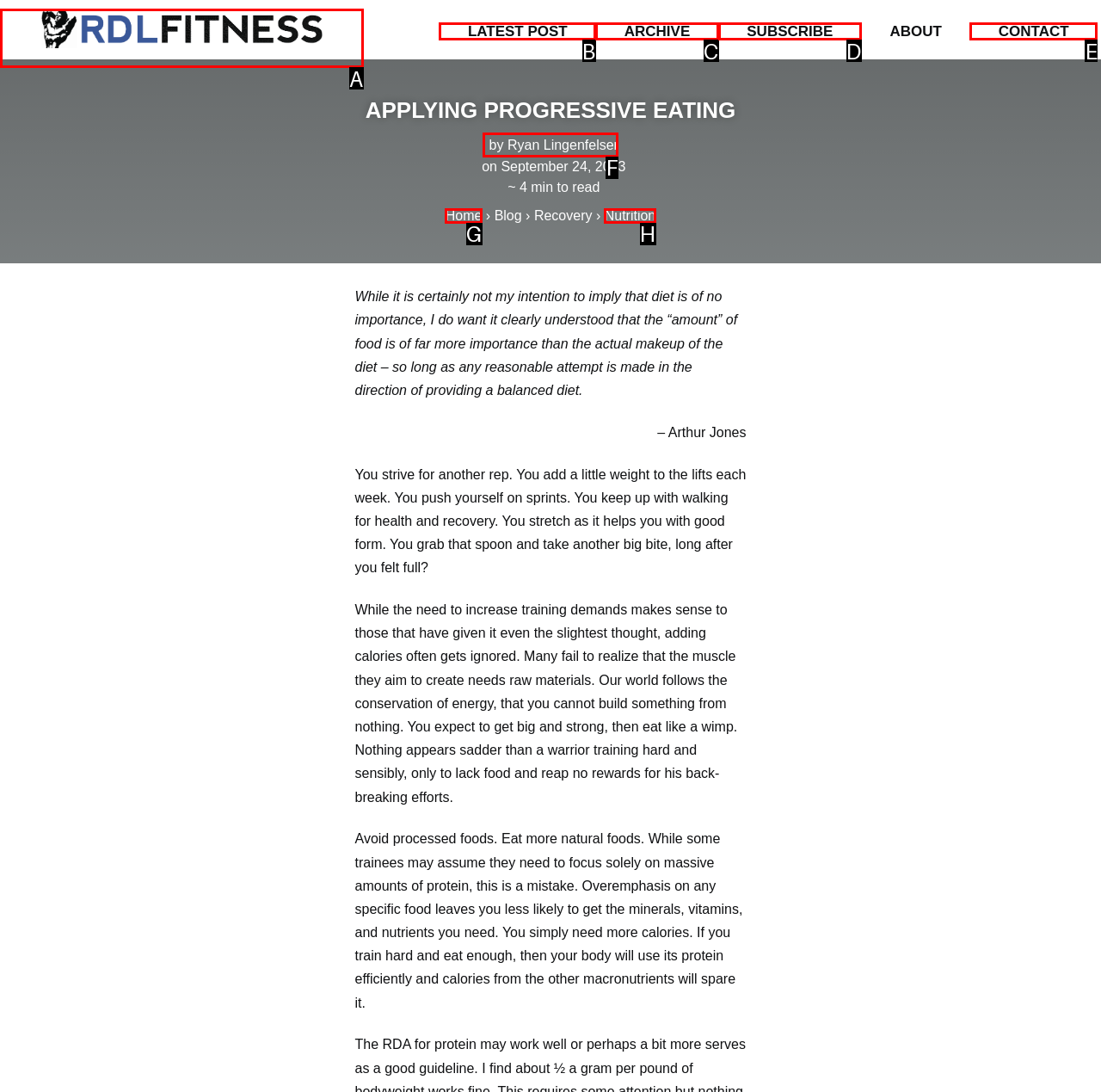Tell me the letter of the correct UI element to click for this instruction: Go to 'LATEST POST'. Answer with the letter only.

B